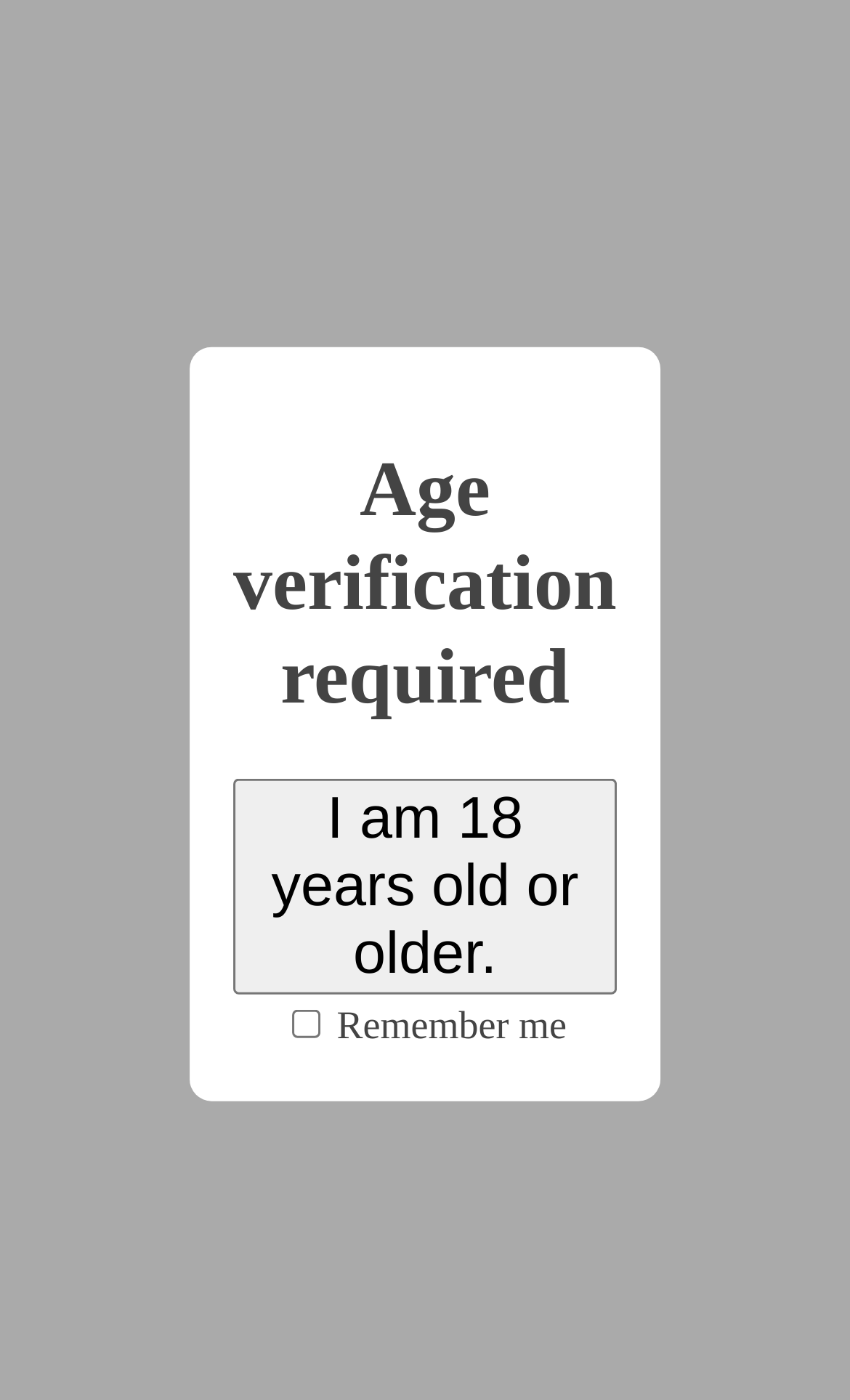Please mark the bounding box coordinates of the area that should be clicked to carry out the instruction: "View previous page".

[0.15, 0.828, 0.272, 0.859]